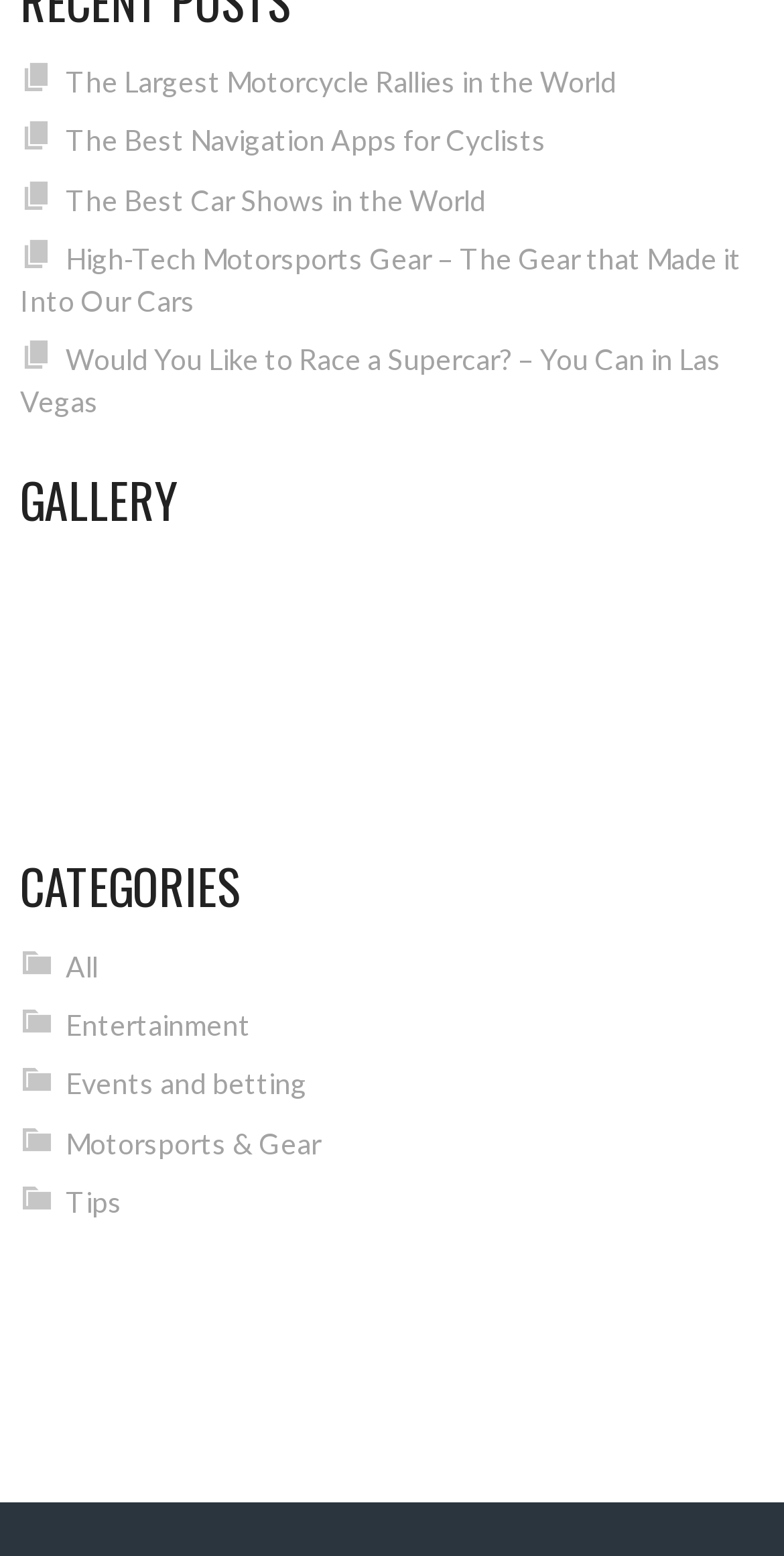Determine the bounding box coordinates of the region that needs to be clicked to achieve the task: "Read about high-tech motorsports gear".

[0.026, 0.155, 0.946, 0.204]